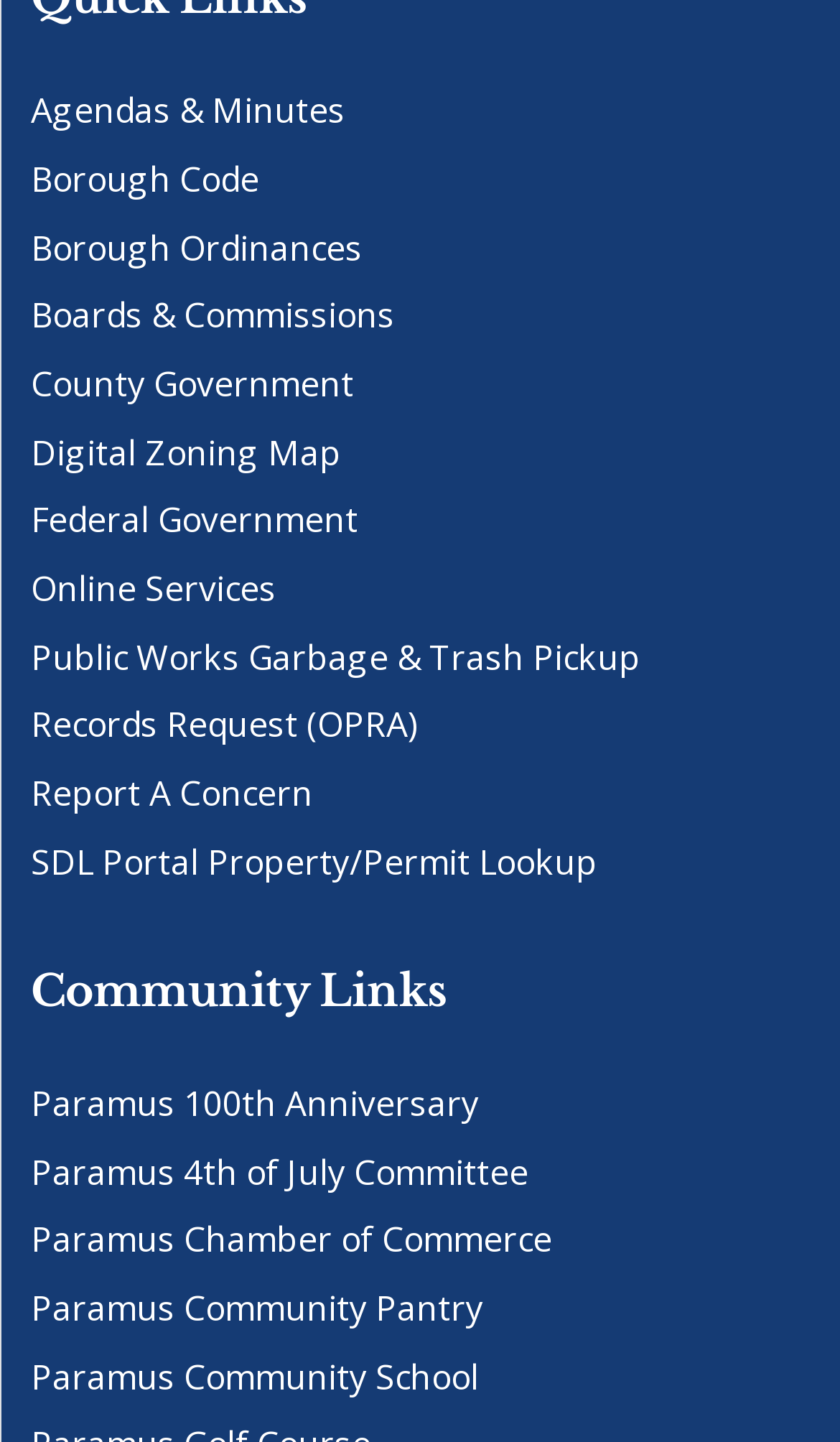What is the last link on the webpage?
From the image, provide a succinct answer in one word or a short phrase.

Paramus Community School